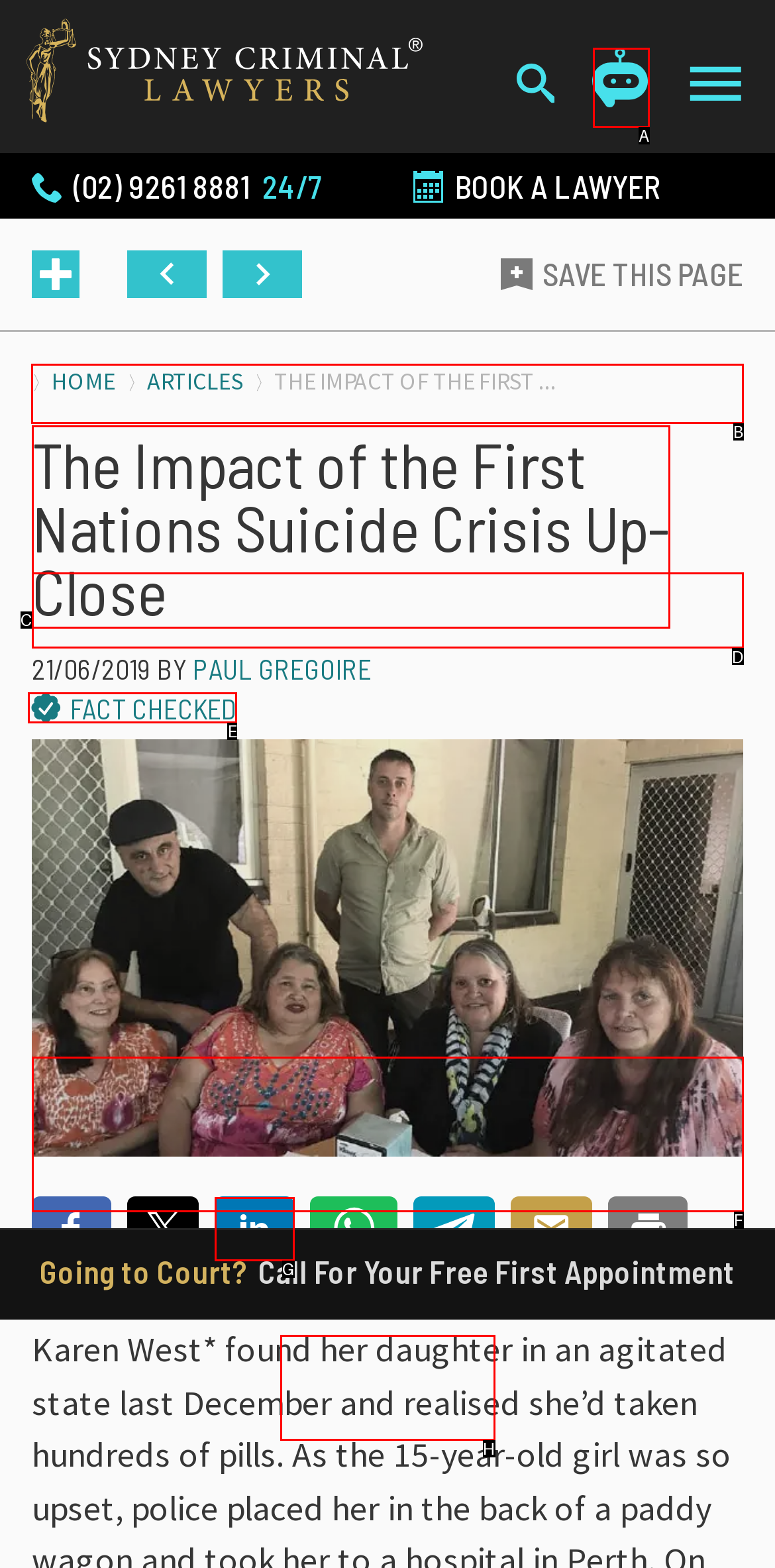Find the appropriate UI element to complete the task: Send an online enquiry. Indicate your choice by providing the letter of the element.

B